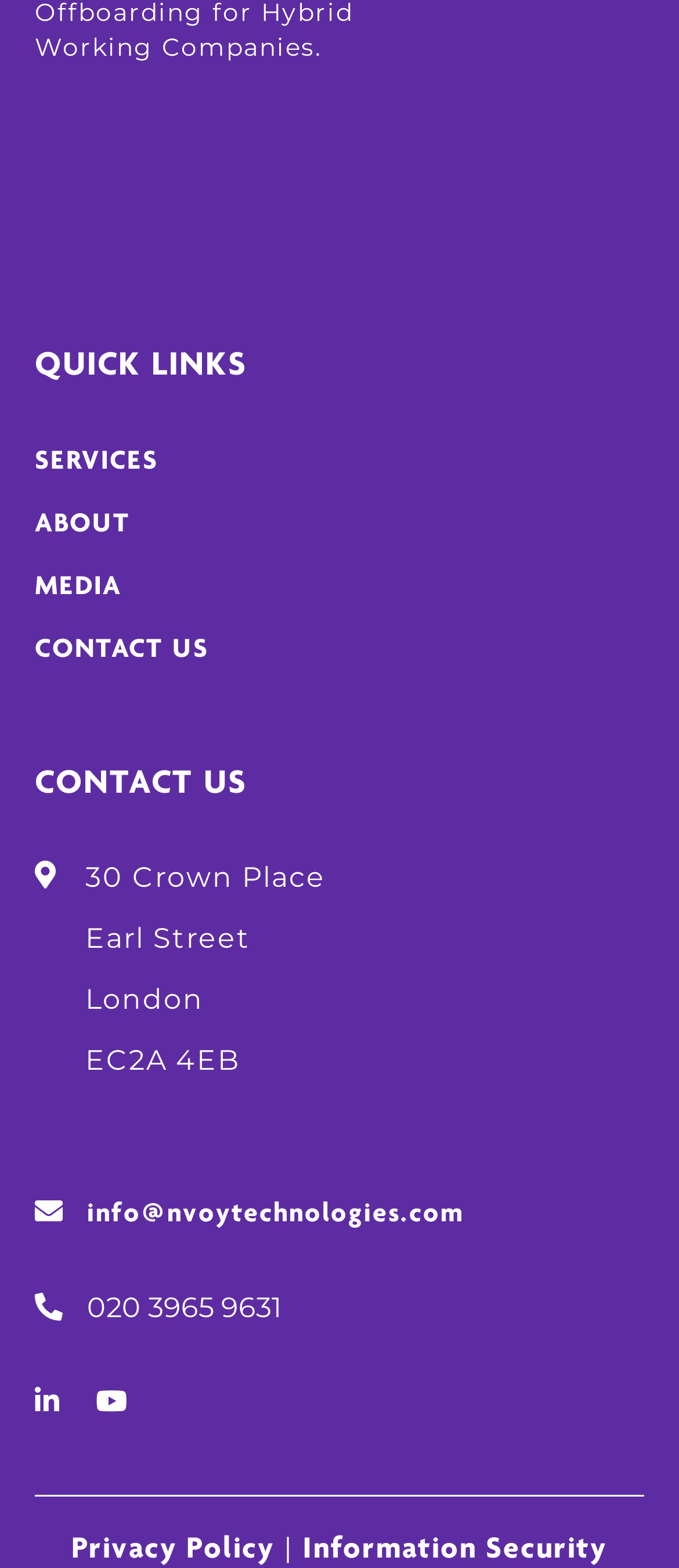Extract the bounding box coordinates for the HTML element that matches this description: "Privacy Policy". The coordinates should be four float numbers between 0 and 1, i.e., [left, top, right, bottom].

[0.105, 0.978, 0.405, 0.999]